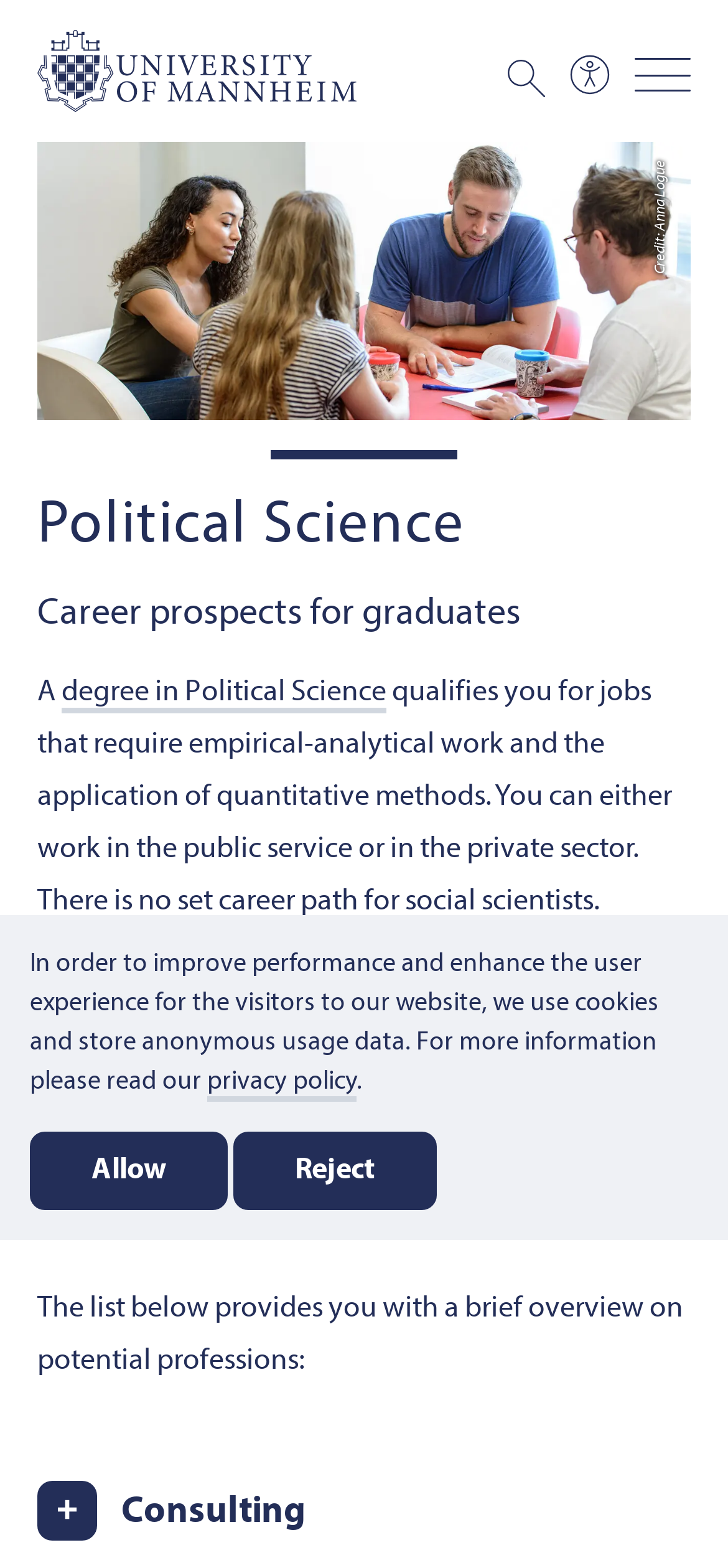Please provide a comprehensive response to the question based on the details in the image: What is the career prospect for graduates with a degree in Political Science?

According to the webpage, graduates with a degree in Political Science can work in the public service or private sector, and can specialize in their studies through internships, part-time jobs, or volunteer work. The webpage also provides a list of potential careers, including consulting.